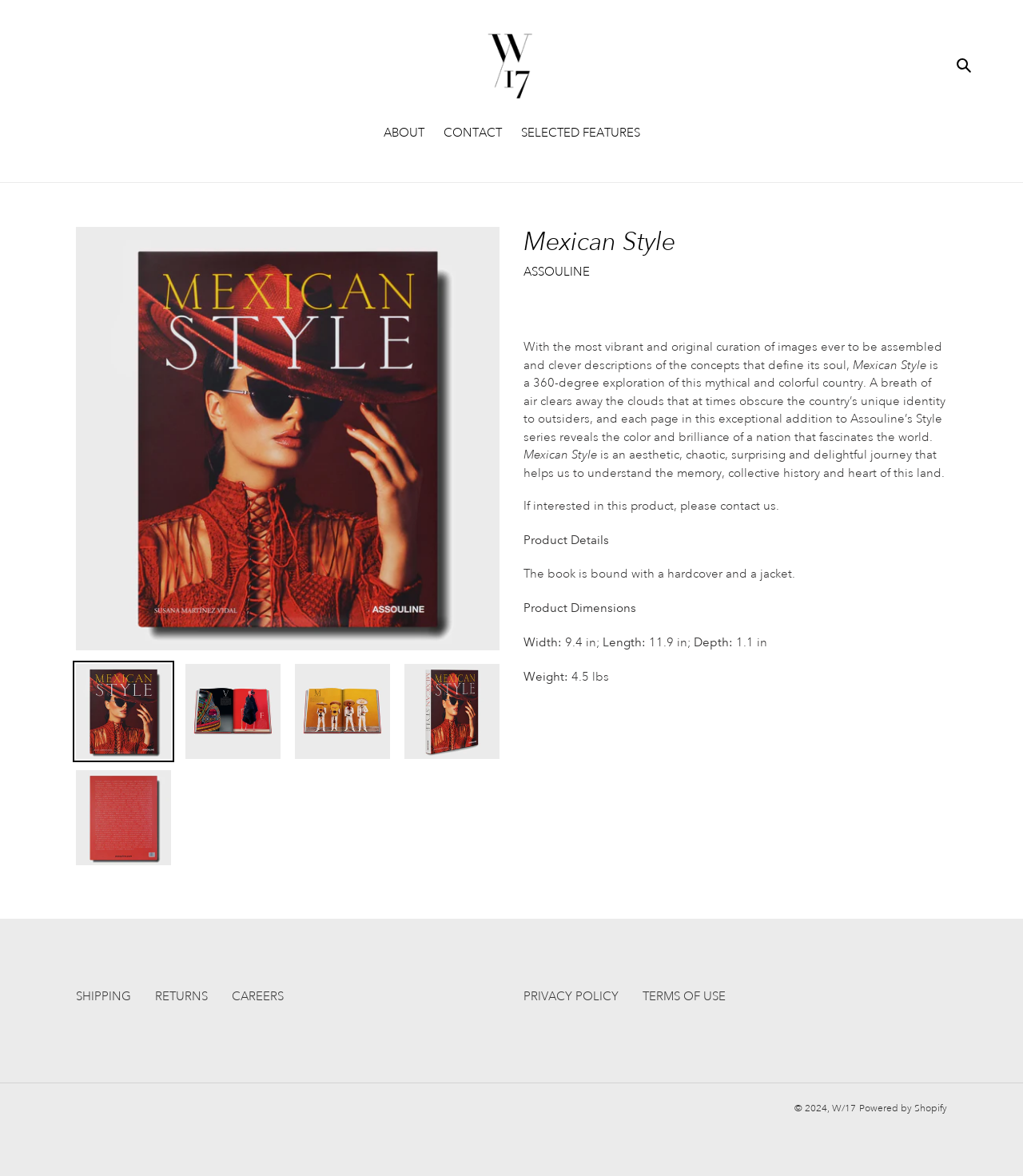Please give a succinct answer using a single word or phrase:
Is there a search function on the webpage?

Yes